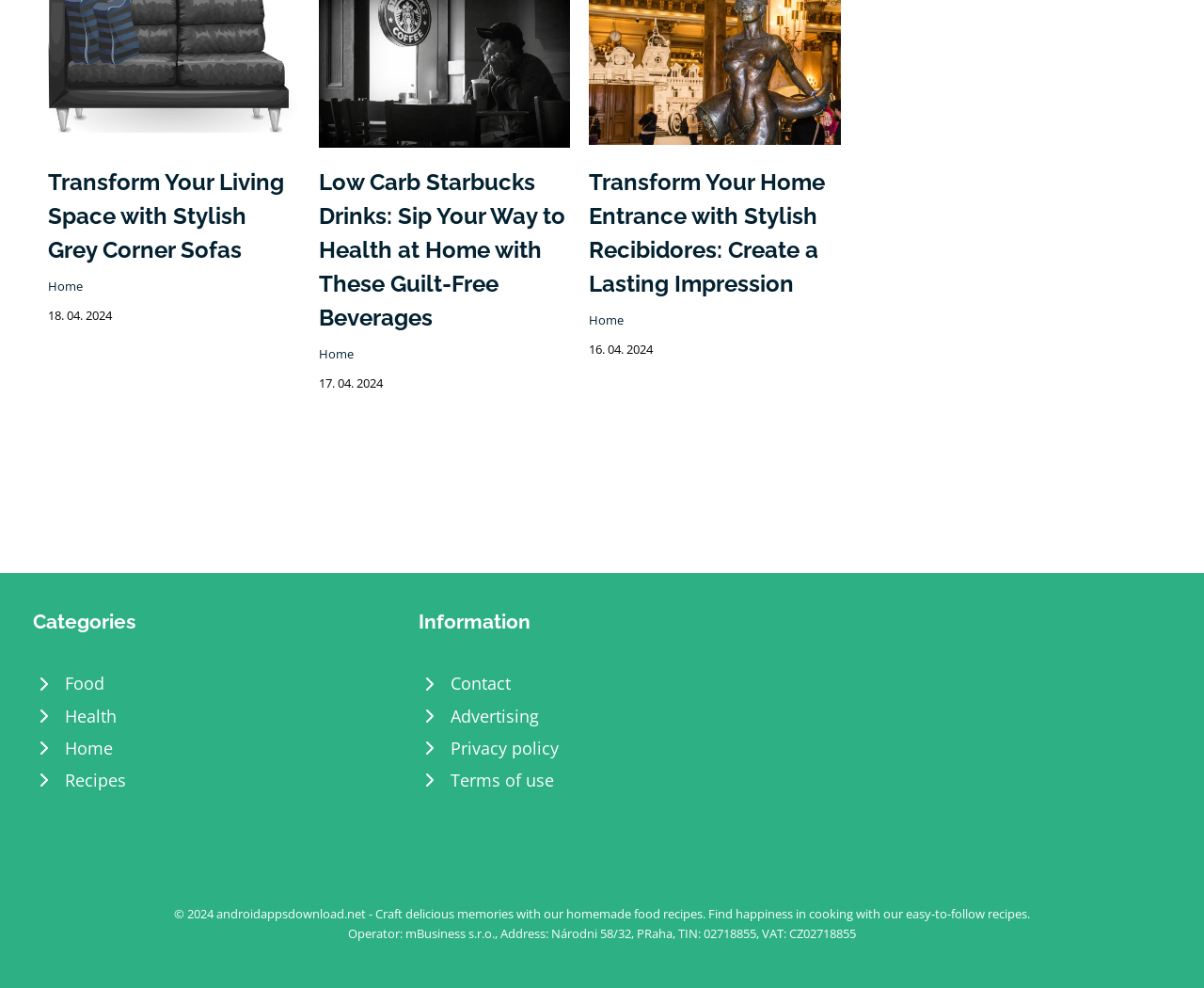Identify the bounding box coordinates of the clickable region required to complete the instruction: "Click on the 'Corner Sofas Grey' link". The coordinates should be given as four float numbers within the range of 0 and 1, i.e., [left, top, right, bottom].

[0.04, 0.042, 0.249, 0.065]